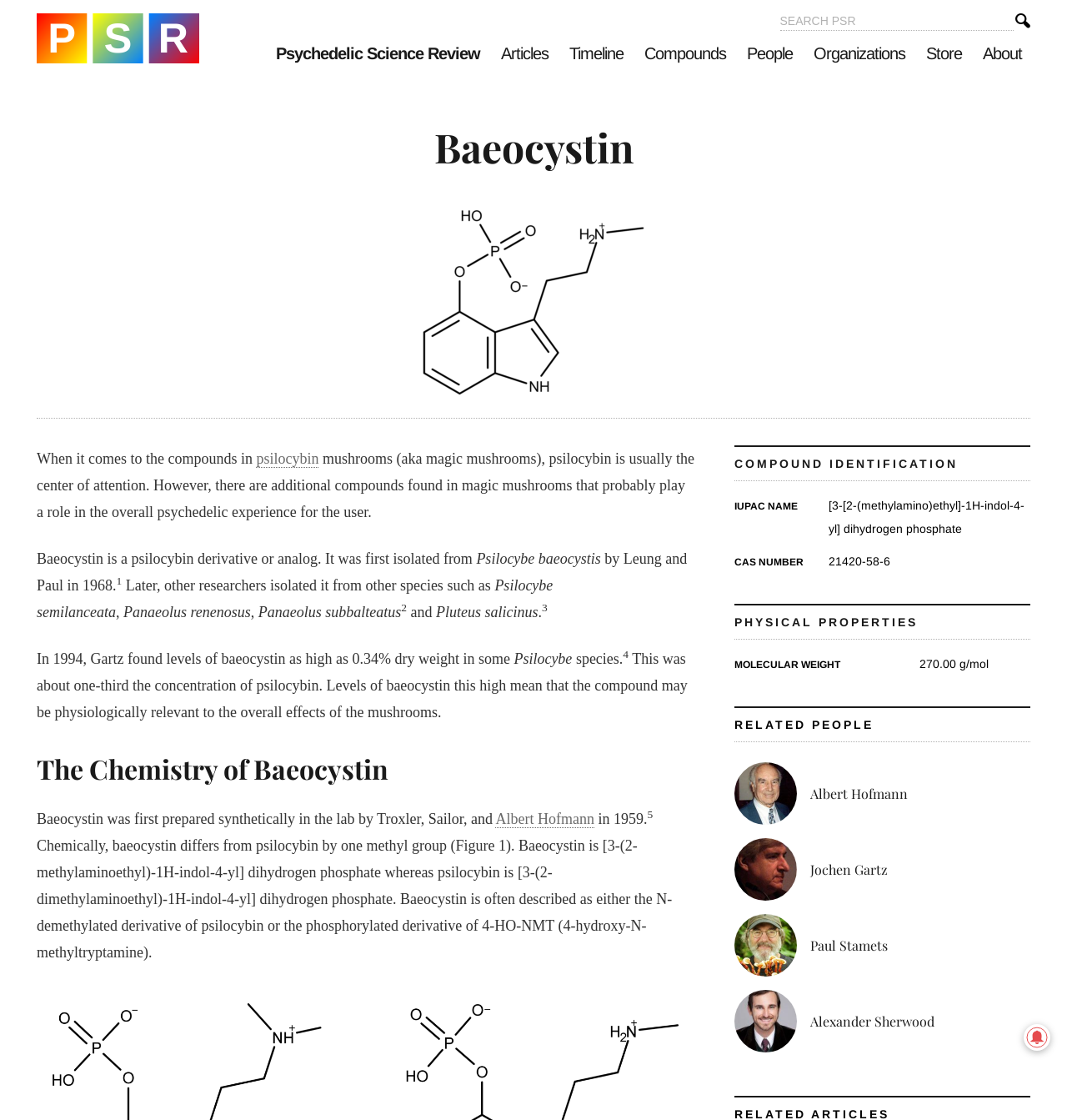Who prepared Baeocystin synthetically in the lab for the first time?
Please provide a detailed answer to the question.

According to the webpage, Baeocystin was first prepared synthetically in the lab by Troxler, Sailor, and Albert Hofmann in 1959.